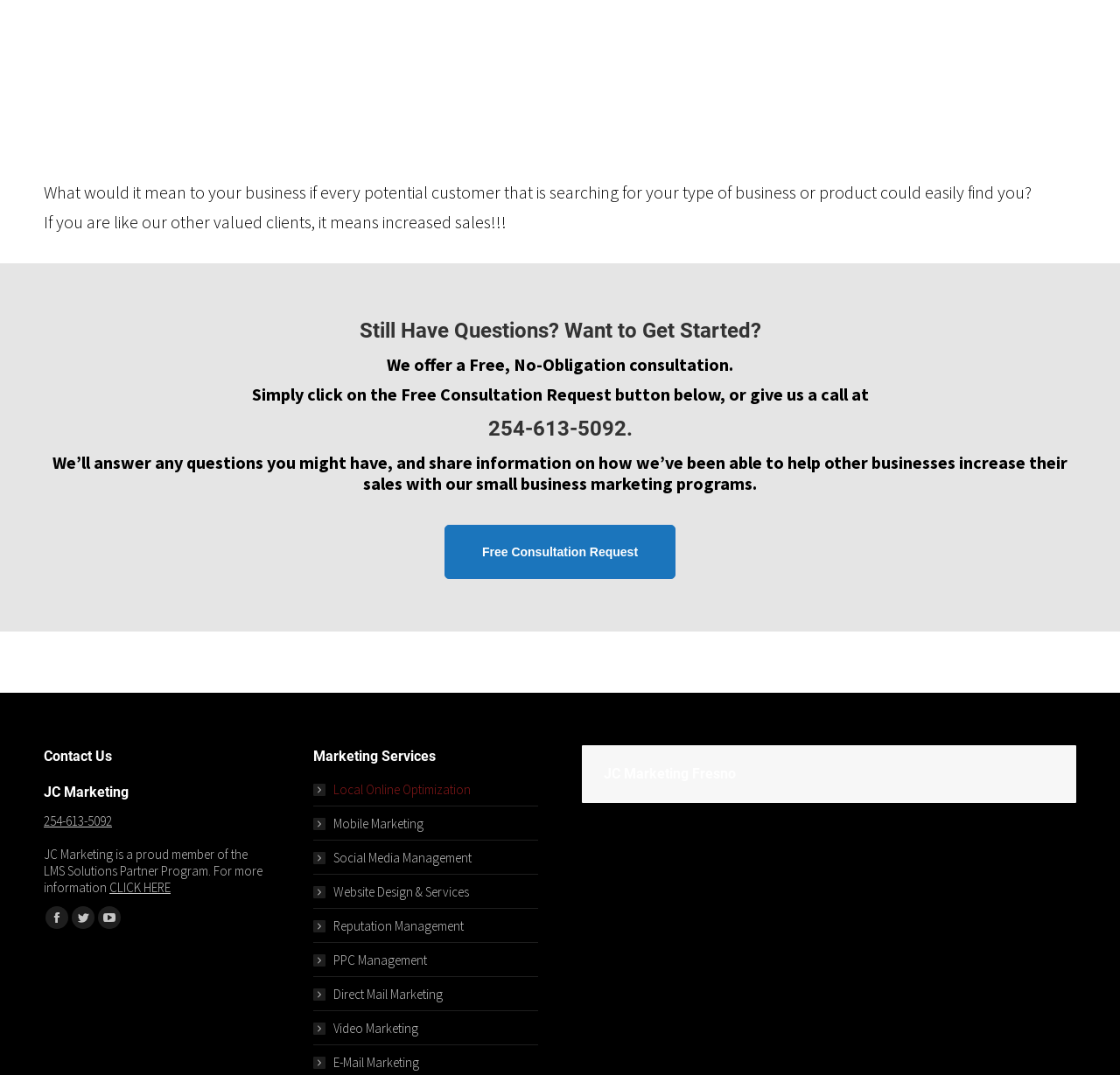Respond with a single word or phrase for the following question: 
What is the phone number to contact JC Marketing?

254-613-5092